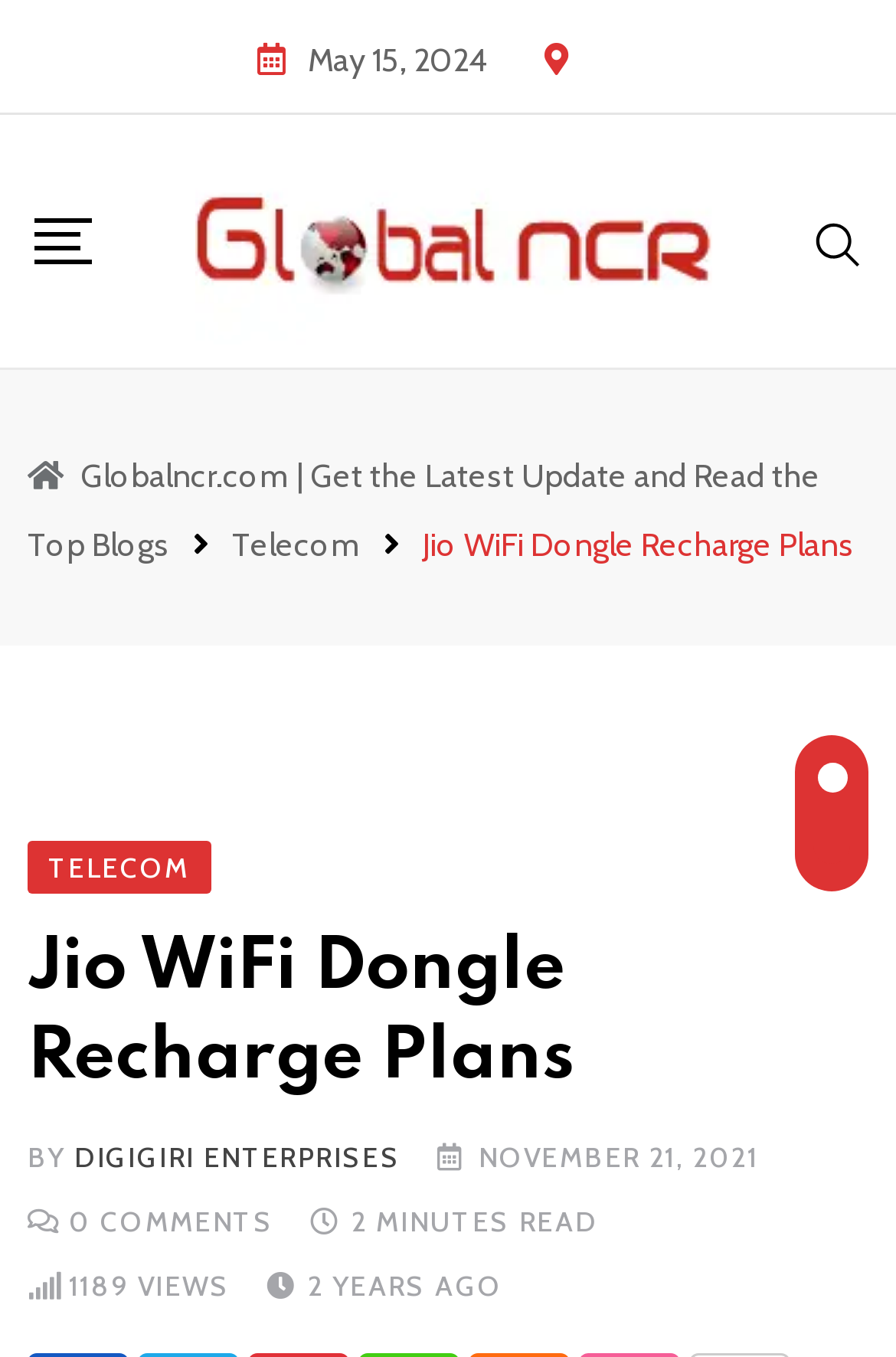Find and extract the text of the primary heading on the webpage.

Jio WiFi Dongle Recharge Plans